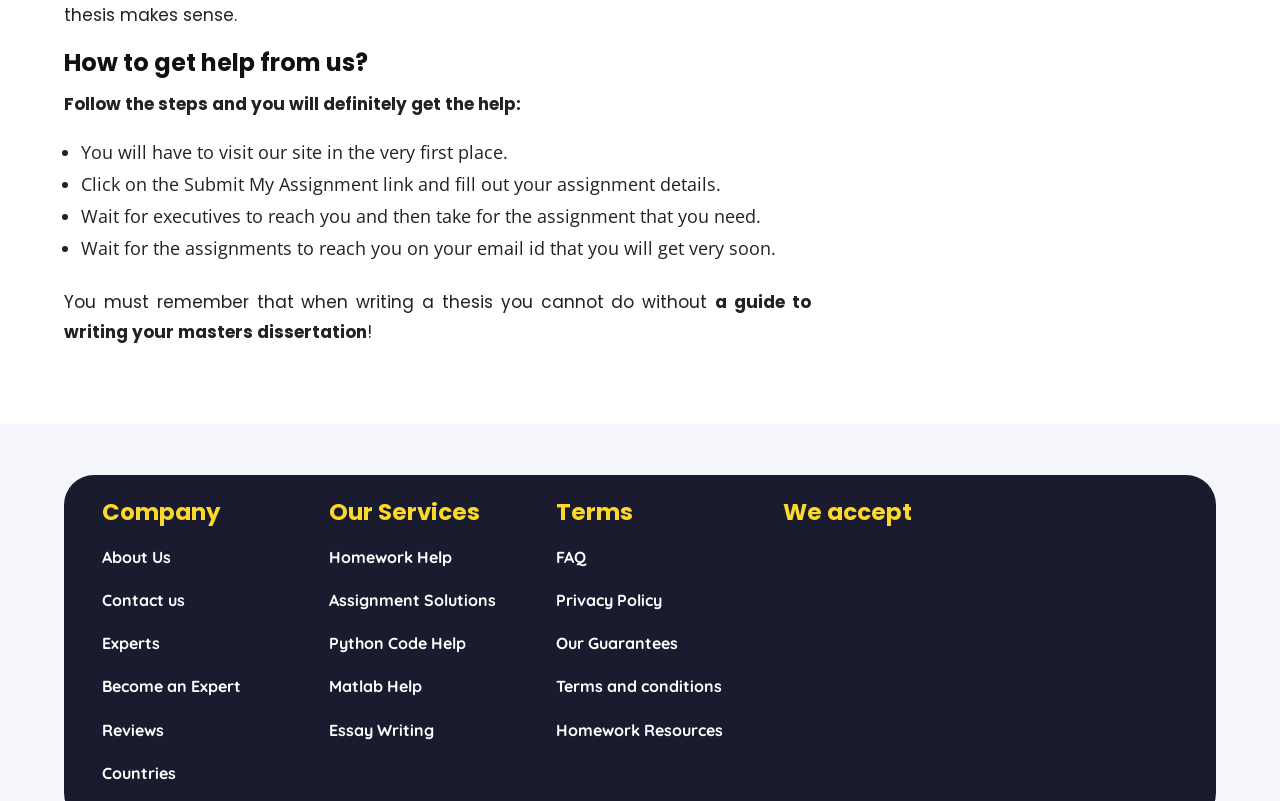Can you look at the image and give a comprehensive answer to the question:
What is the last step to get help from this website?

The last step to get help from this website is to wait for the assignments to reach your email id, as mentioned in the instructions under the heading 'How to get help from us?'.